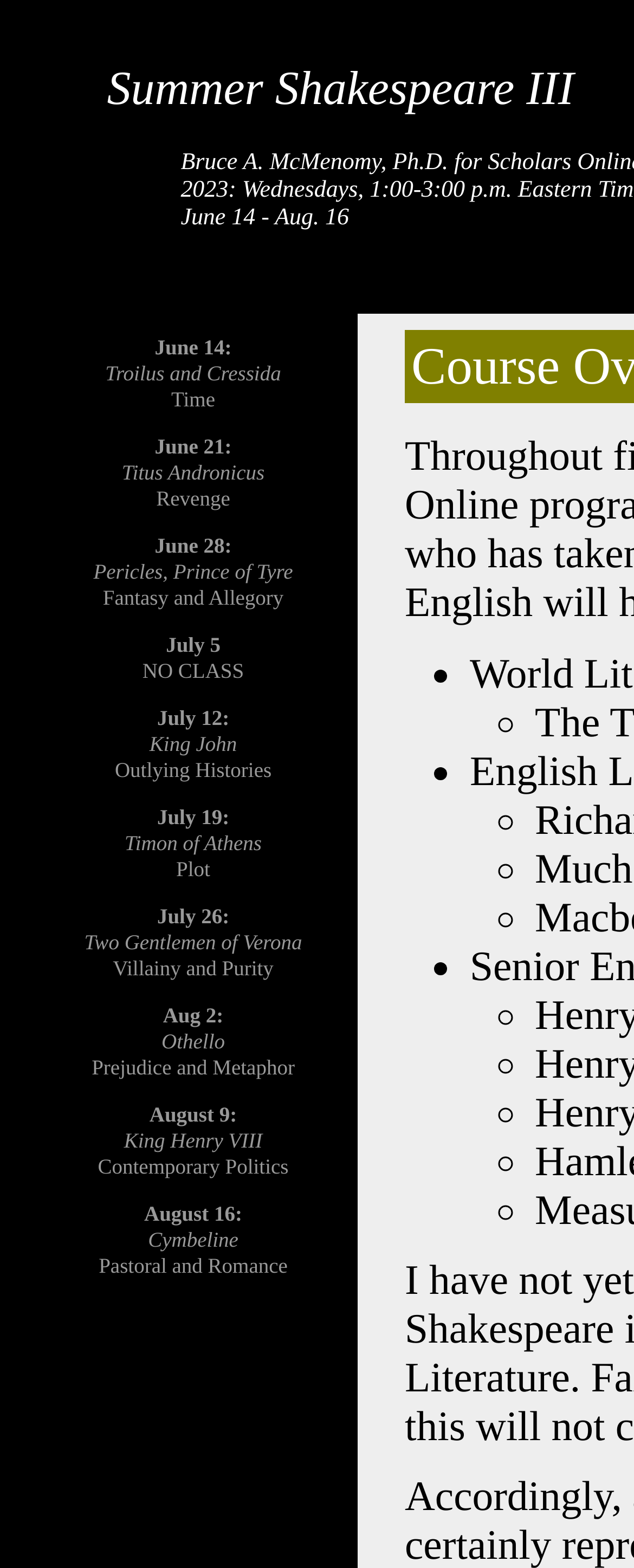Given the webpage screenshot and the description, determine the bounding box coordinates (top-left x, top-left y, bottom-right x, bottom-right y) that define the location of the UI element matching this description: Our Guarantee

None